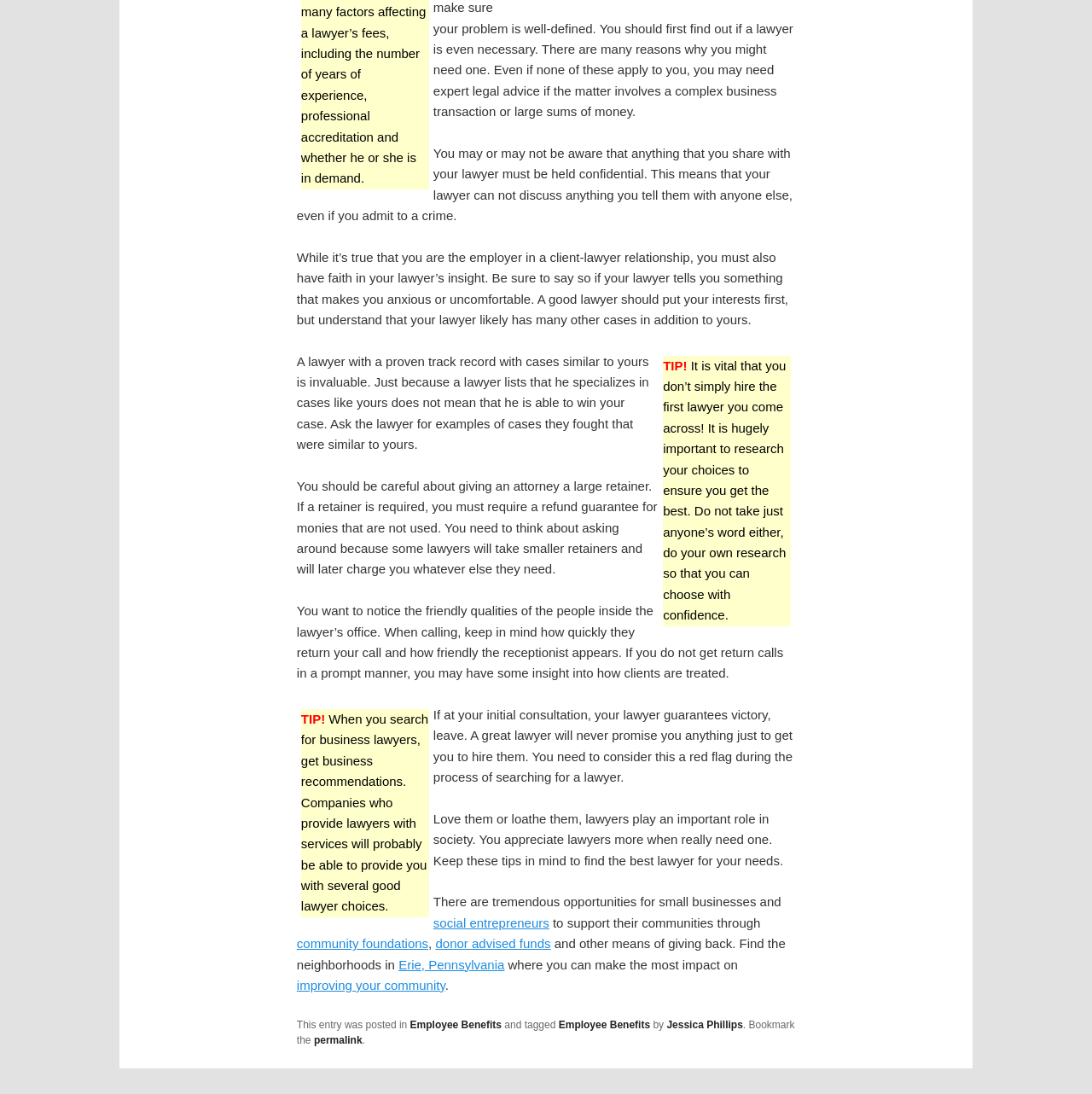Please locate the clickable area by providing the bounding box coordinates to follow this instruction: "Click on 'Erie, Pennsylvania'".

[0.365, 0.875, 0.462, 0.888]